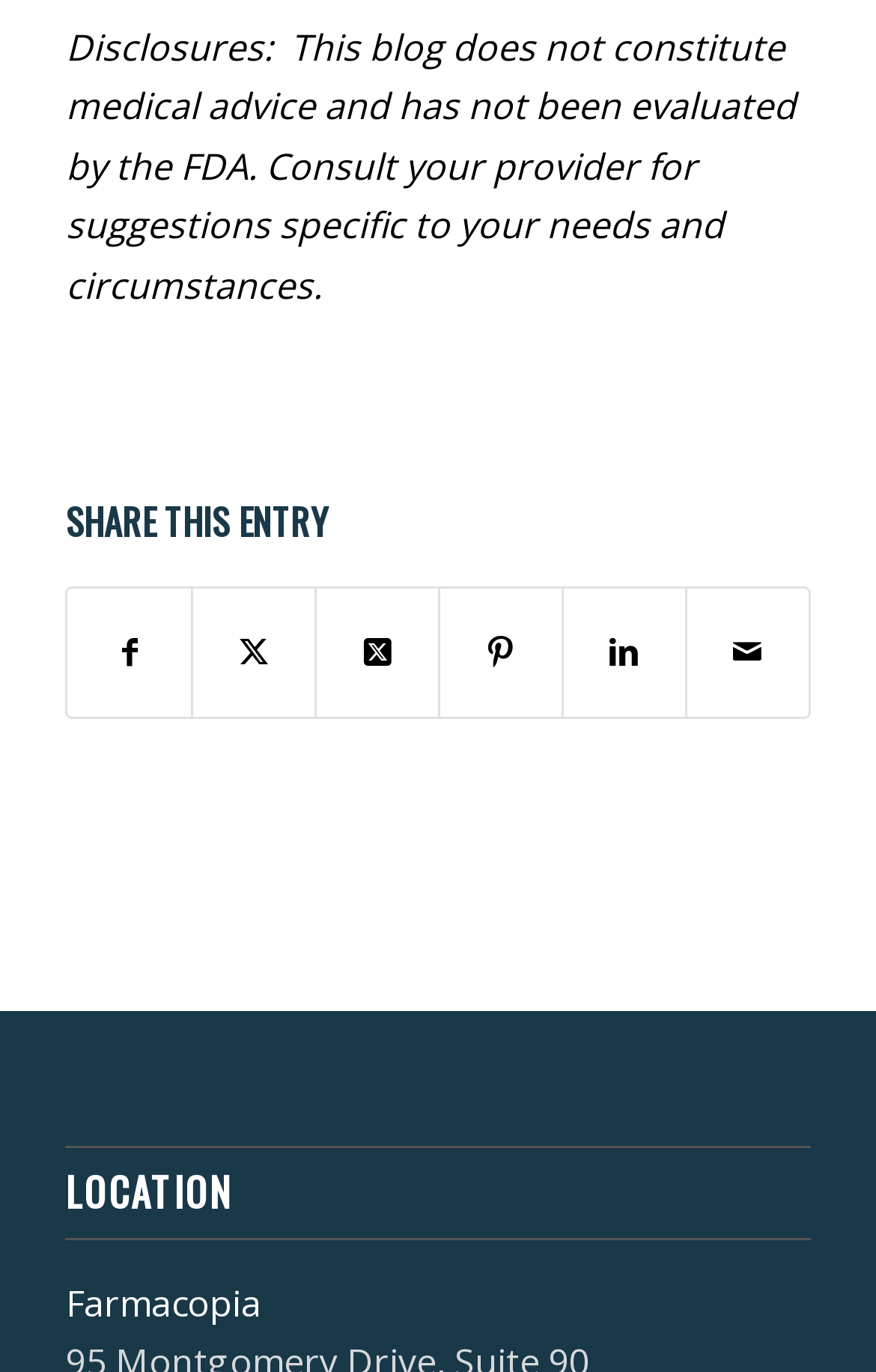Identify the bounding box coordinates for the UI element that matches this description: "Share on LinkedIn".

[0.643, 0.429, 0.781, 0.522]